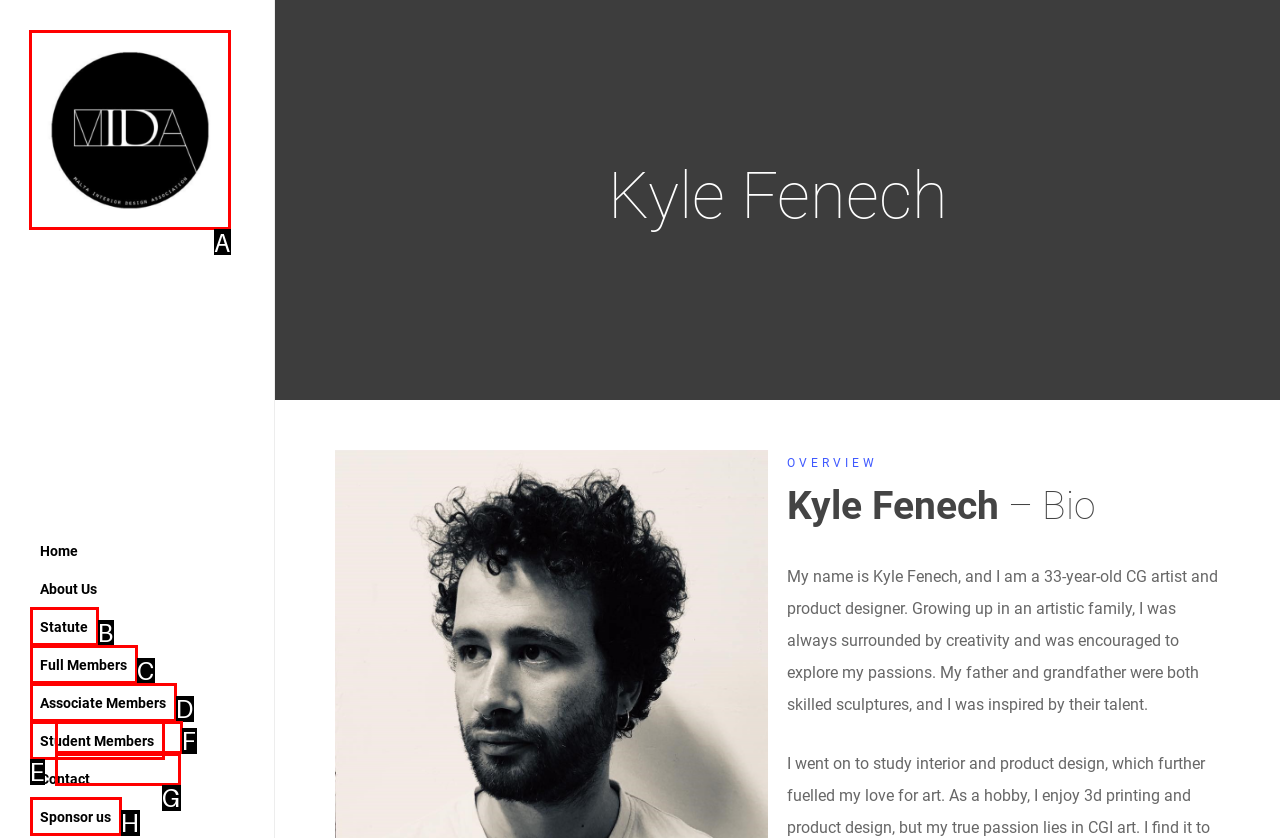Tell me which UI element to click to fulfill the given task: Learn more about MIDA. Respond with the letter of the correct option directly.

A